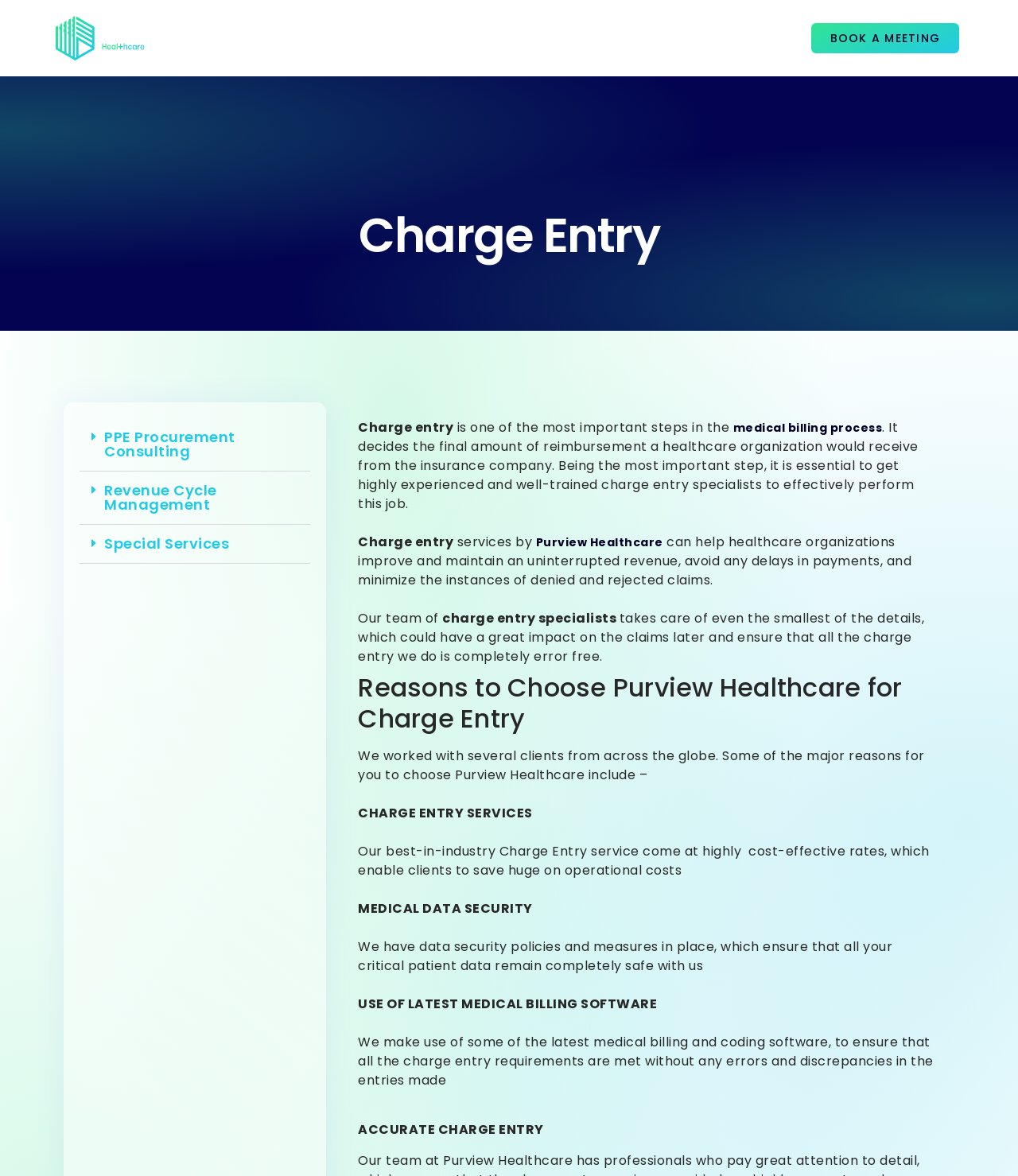What kind of data security measures does Purview Healthcare have in place?
Look at the image and respond to the question as thoroughly as possible.

The webpage mentions that Purview Healthcare has data security policies and measures in place to ensure that all critical patient data remain completely safe with them.